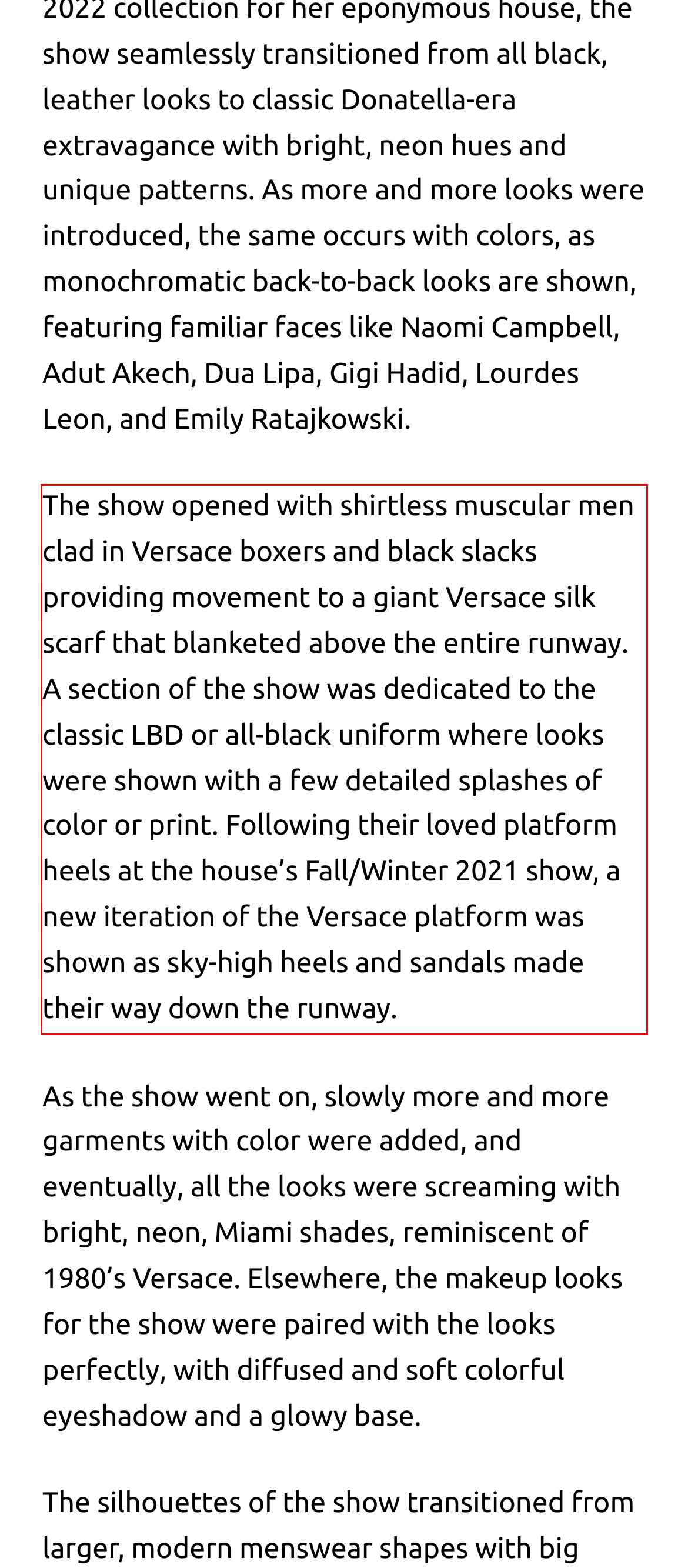Examine the webpage screenshot and use OCR to recognize and output the text within the red bounding box.

The show opened with shirtless muscular men clad in Versace boxers and black slacks providing movement to a giant Versace silk scarf that blanketed above the entire runway. A section of the show was dedicated to the classic LBD or all-black uniform where looks were shown with a few detailed splashes of color or print. Following their loved platform heels at the house’s Fall/Winter 2021 show, a new iteration of the Versace platform was shown as sky-high heels and sandals made their way down the runway.